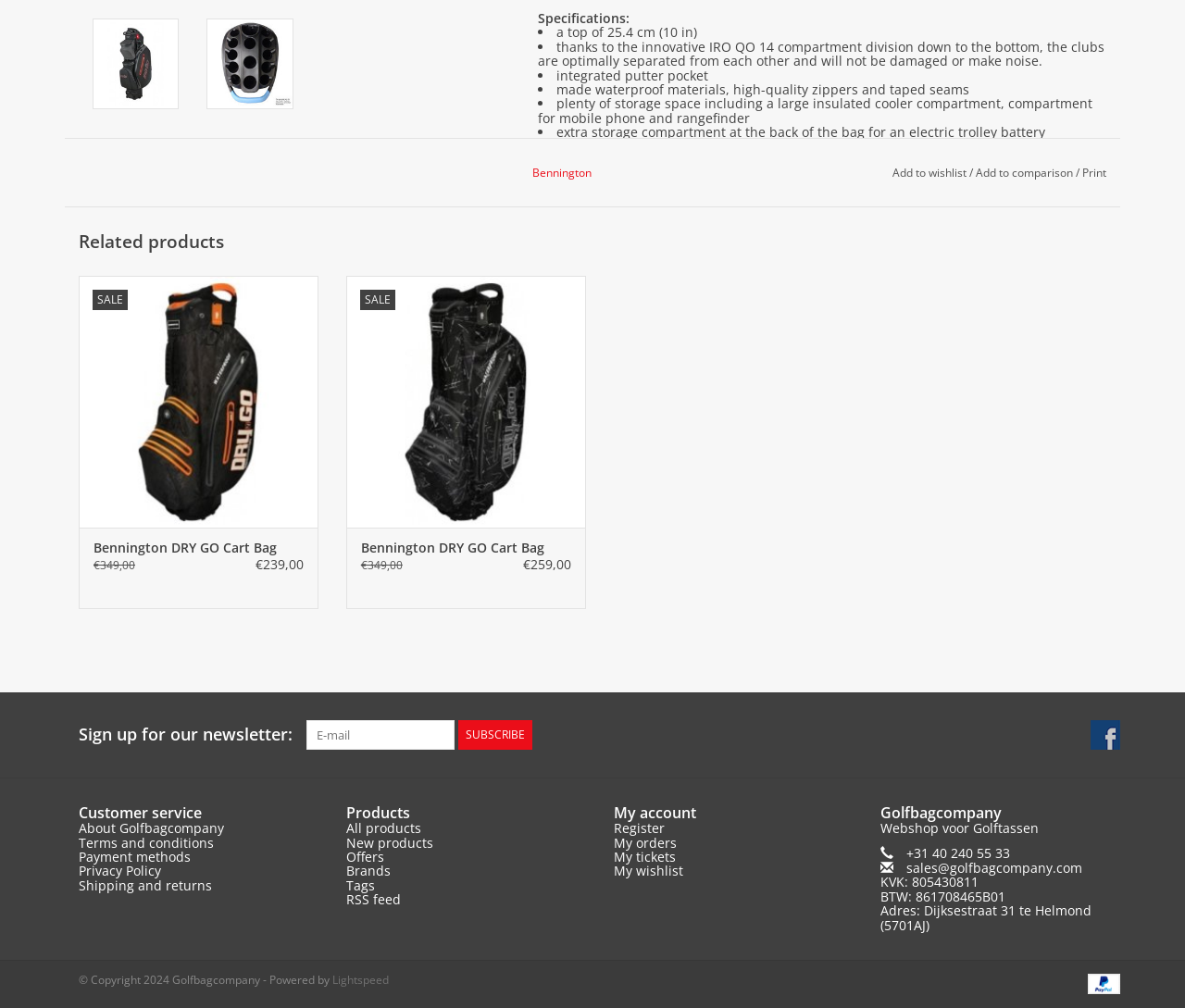Identify the bounding box of the UI element described as follows: "Terms and conditions". Provide the coordinates as four float numbers in the range of 0 to 1 [left, top, right, bottom].

[0.066, 0.827, 0.18, 0.844]